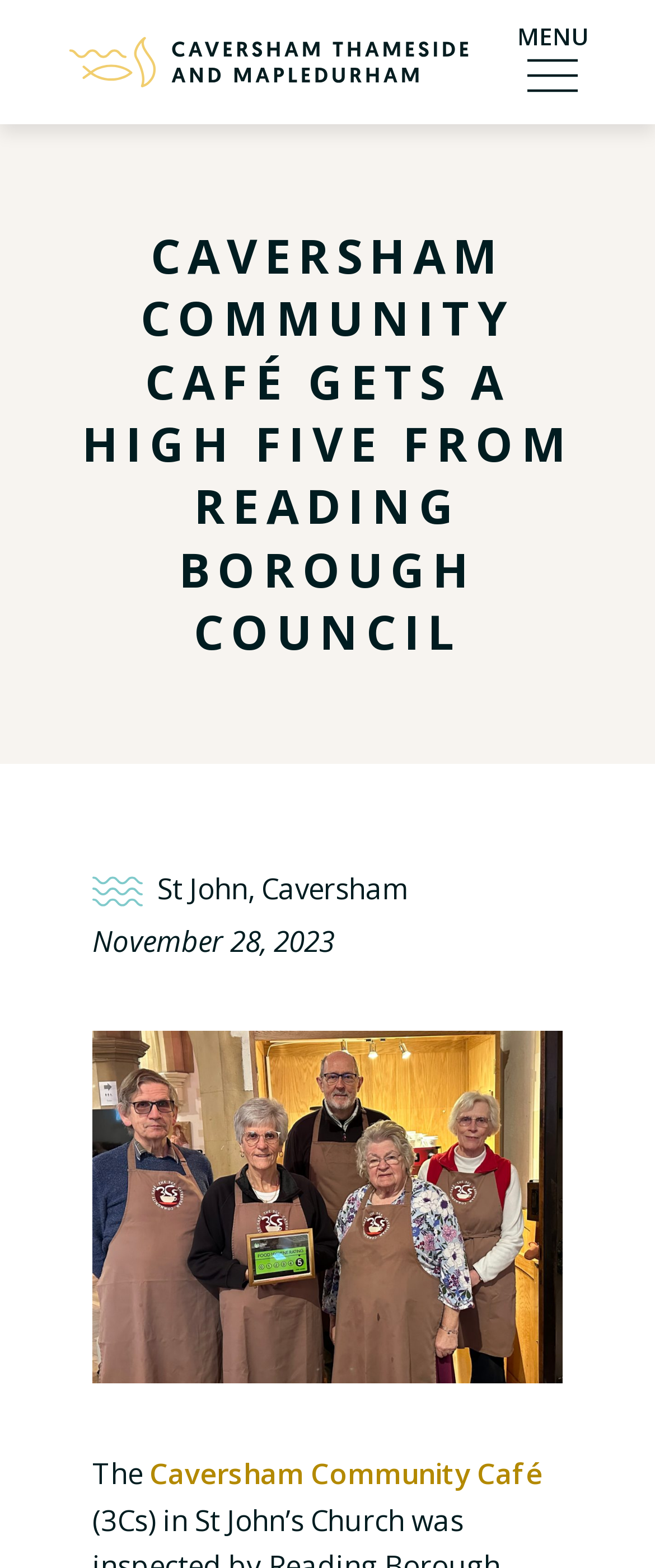Refer to the image and offer a detailed explanation in response to the question: What is the date mentioned in the webpage?

I found the answer by looking at the StaticText element with the text 'November 28, 2023' which is a part of the HeaderAsNonLandmark element. This suggests that the webpage is referring to an event or news that occurred on this date.